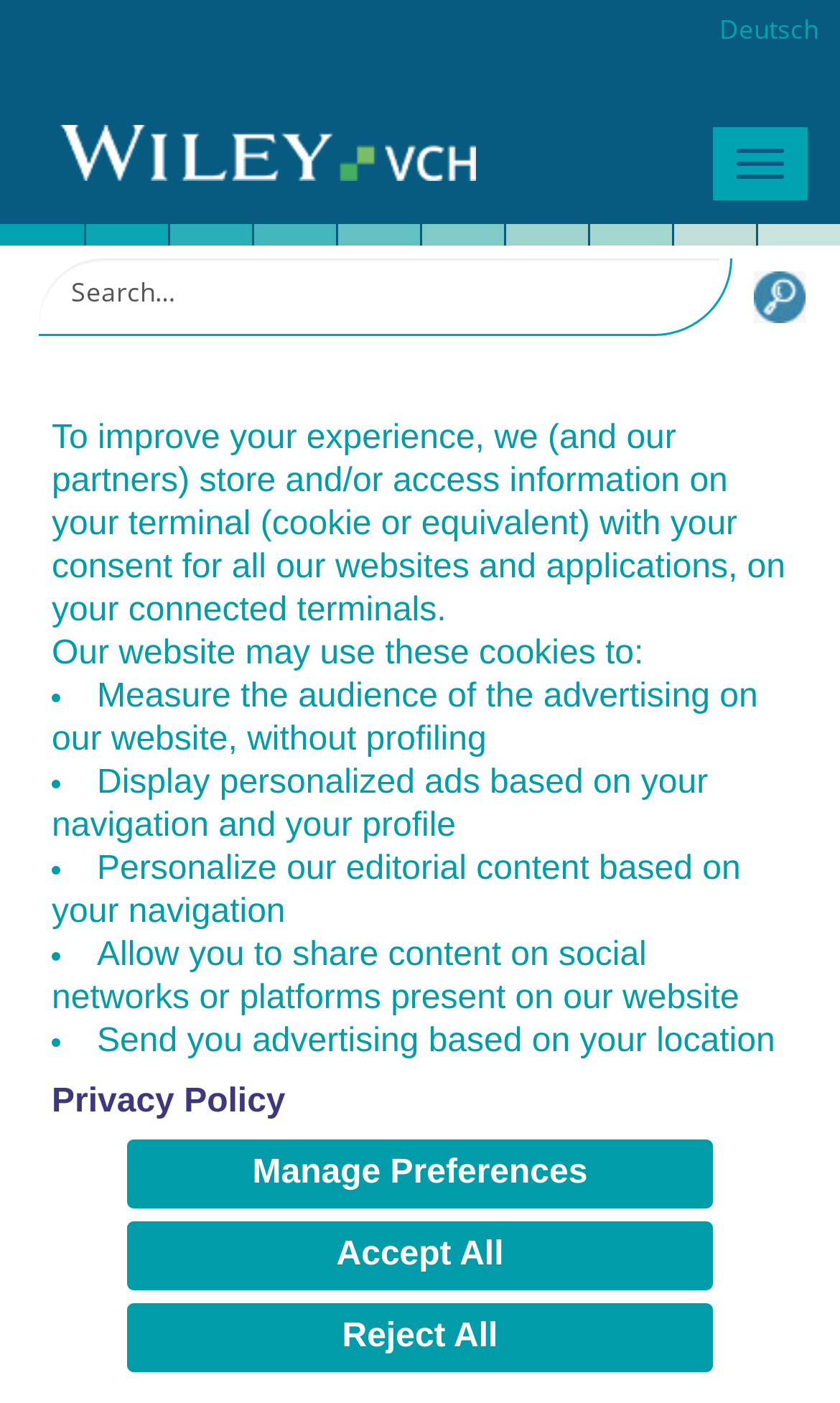Locate the bounding box coordinates of the region to be clicked to comply with the following instruction: "Switch to Deutsch". The coordinates must be four float numbers between 0 and 1, in the form [left, top, right, bottom].

[0.856, 0.008, 0.974, 0.034]